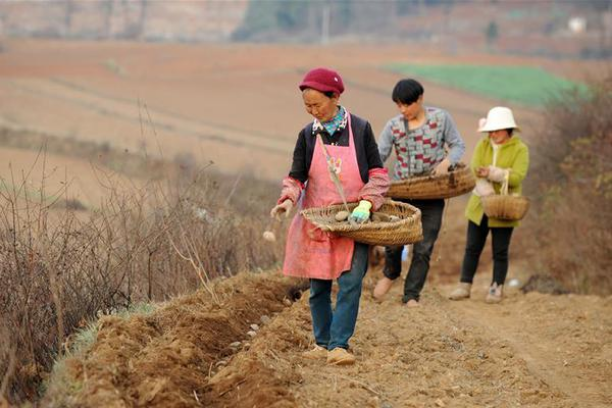Offer a detailed account of the various components present in the image.

In this serene rural scene, a group of individuals is engaged in agricultural activities, likely in a lush countryside setting. The primary focus is on a woman dressed in a pink apron and a red hat, who is diligently working the soil. She holds a small tool in one hand, while in the other she carries a woven basket, potentially for collecting crops or tools. 

Accompanying her are two others—one is a young person in a gray patterned shirt, and another woman in a white sunhat, both also carrying baskets. The background reveals expansive fields that stretch out into the distance, showcasing various shades of brown and green, indicative of the farming landscape. The soft, natural lighting highlights the dedication of these individuals as they contribute to the agricultural process, evoking a sense of community and harmony with nature.